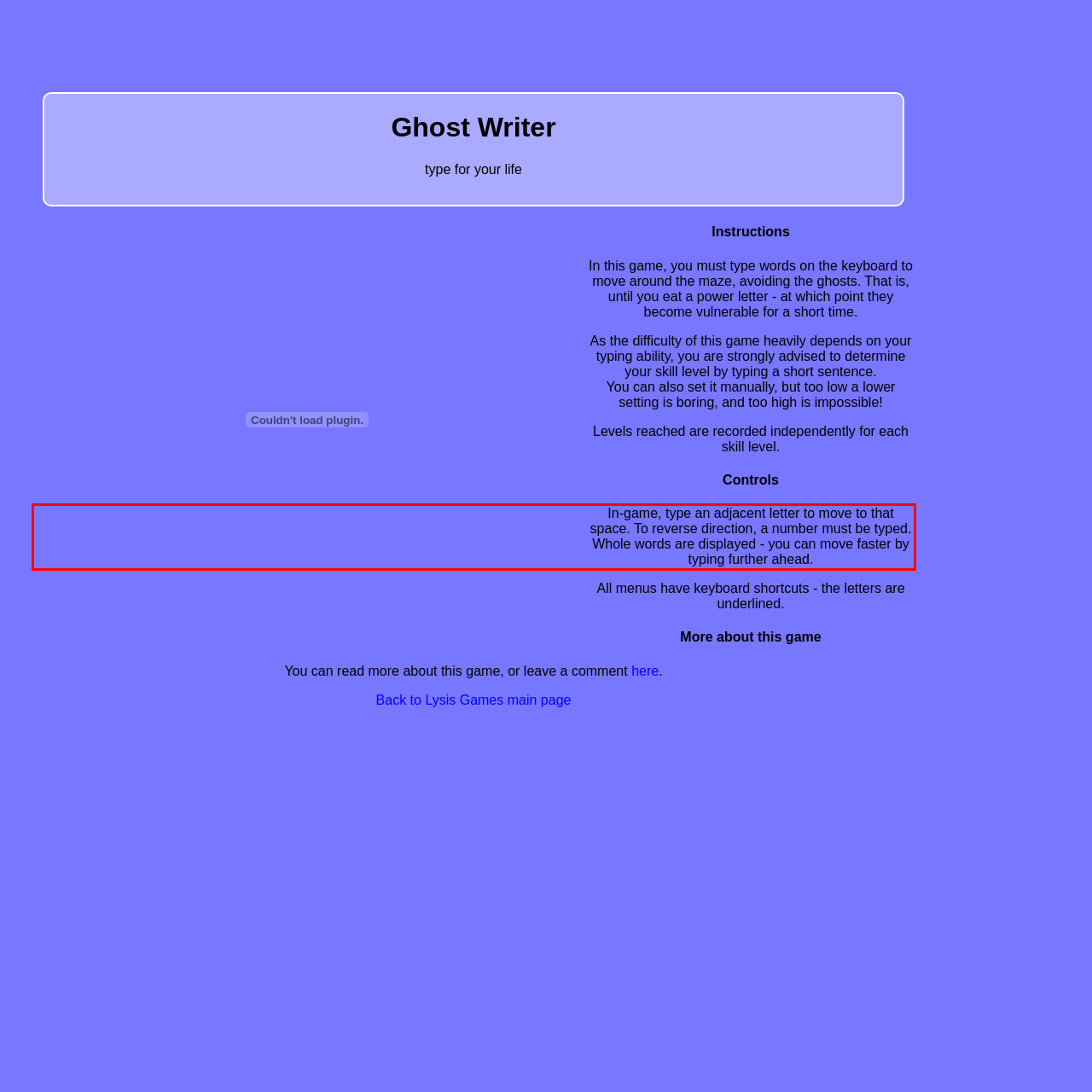Please perform OCR on the text within the red rectangle in the webpage screenshot and return the text content.

In-game, type an adjacent letter to move to that space. To reverse direction, a number must be typed. Whole words are displayed - you can move faster by typing further ahead.